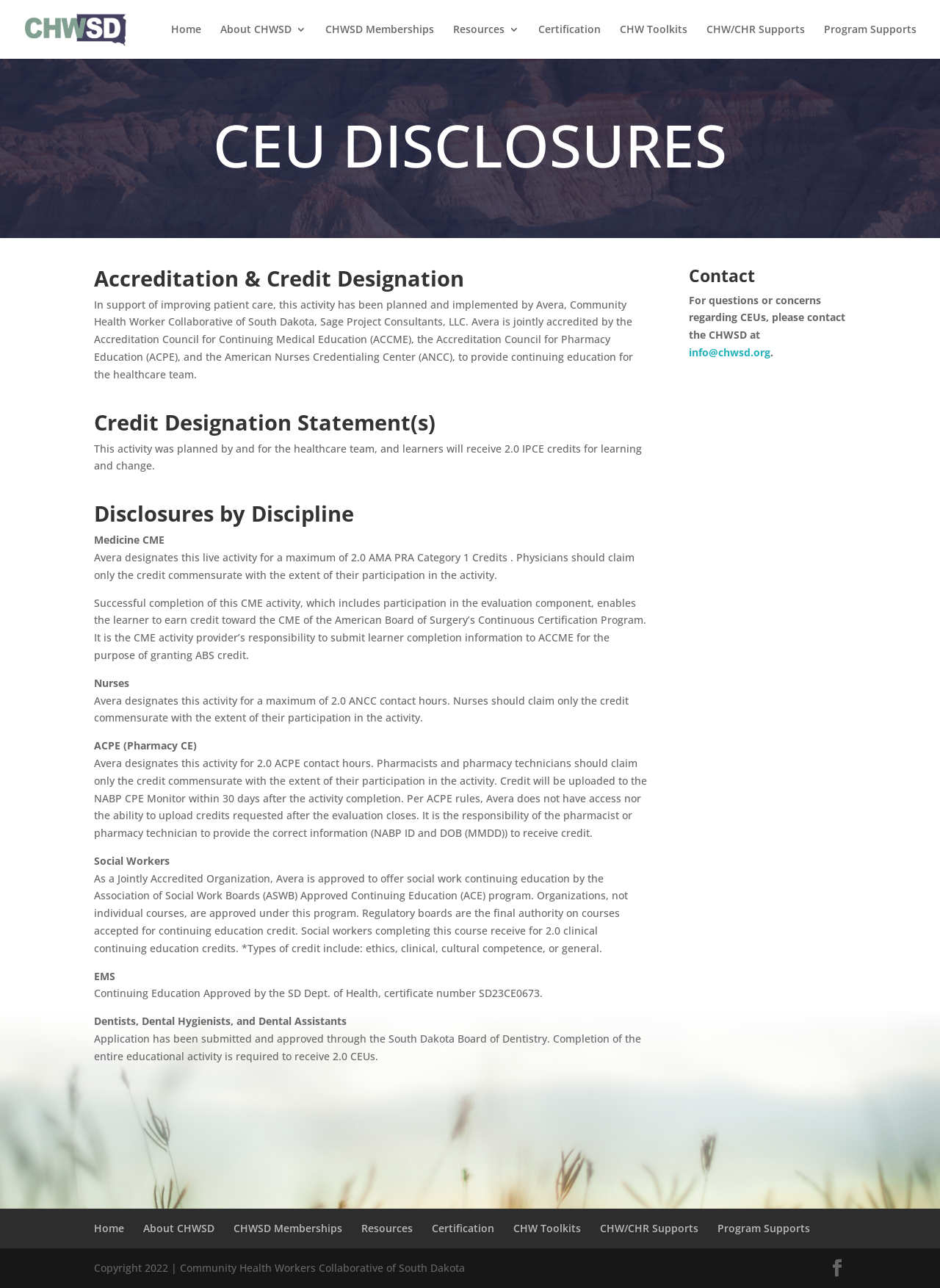Provide the bounding box coordinates of the section that needs to be clicked to accomplish the following instruction: "Read Music News."

None